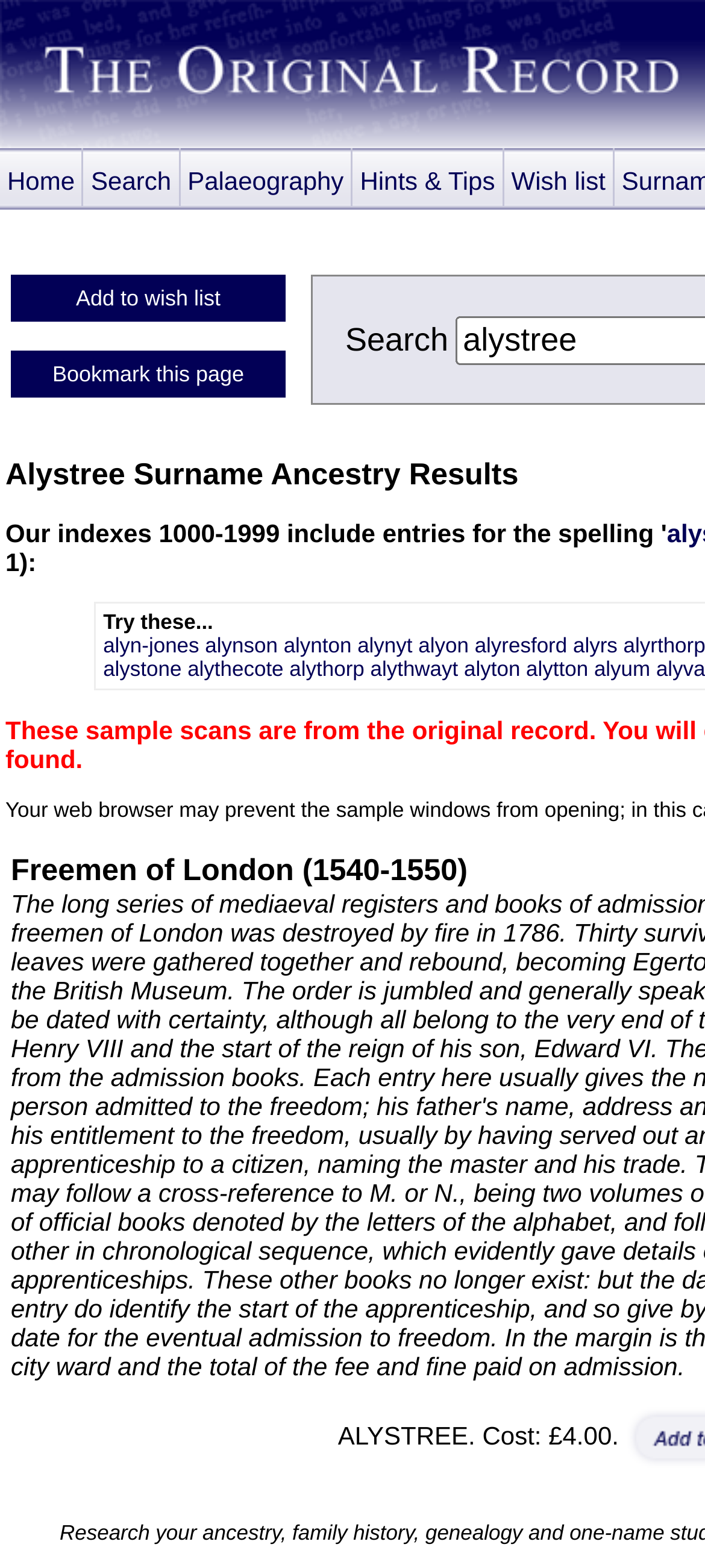Please determine the bounding box coordinates for the UI element described as: "alyn-jones".

[0.146, 0.405, 0.283, 0.42]